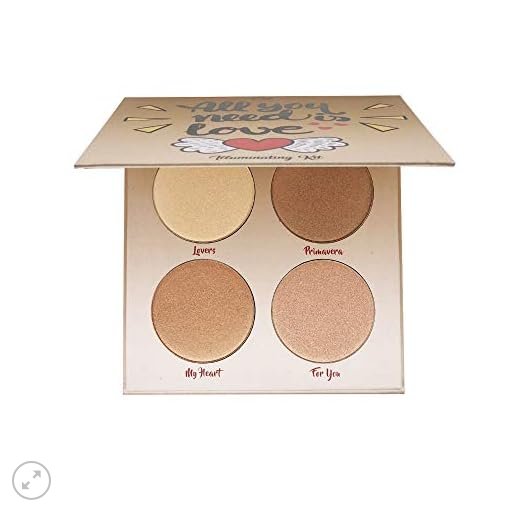Describe every aspect of the image in detail.

The image showcases a beautifully designed highlighter palette that features four luxurious shades, perfect for adding a radiant glow to your makeup look. The palette is elegantly packaged with a light beige exterior adorned with a whimsical design and a playful message that reads "All You Need Is Love." 

Inside, the four highlighter shades are named "Lovers," "Planover," "My Heart," and "For You," each meticulously crafted to enhance various skin tones. The shades range from warm highlights to soft, romantic tones, allowing for versatile application—from subtle luminosity to bold, shimmering accents. This product is ideal for achieving that enviable all-over glow, making it a must-have in any makeup collection.